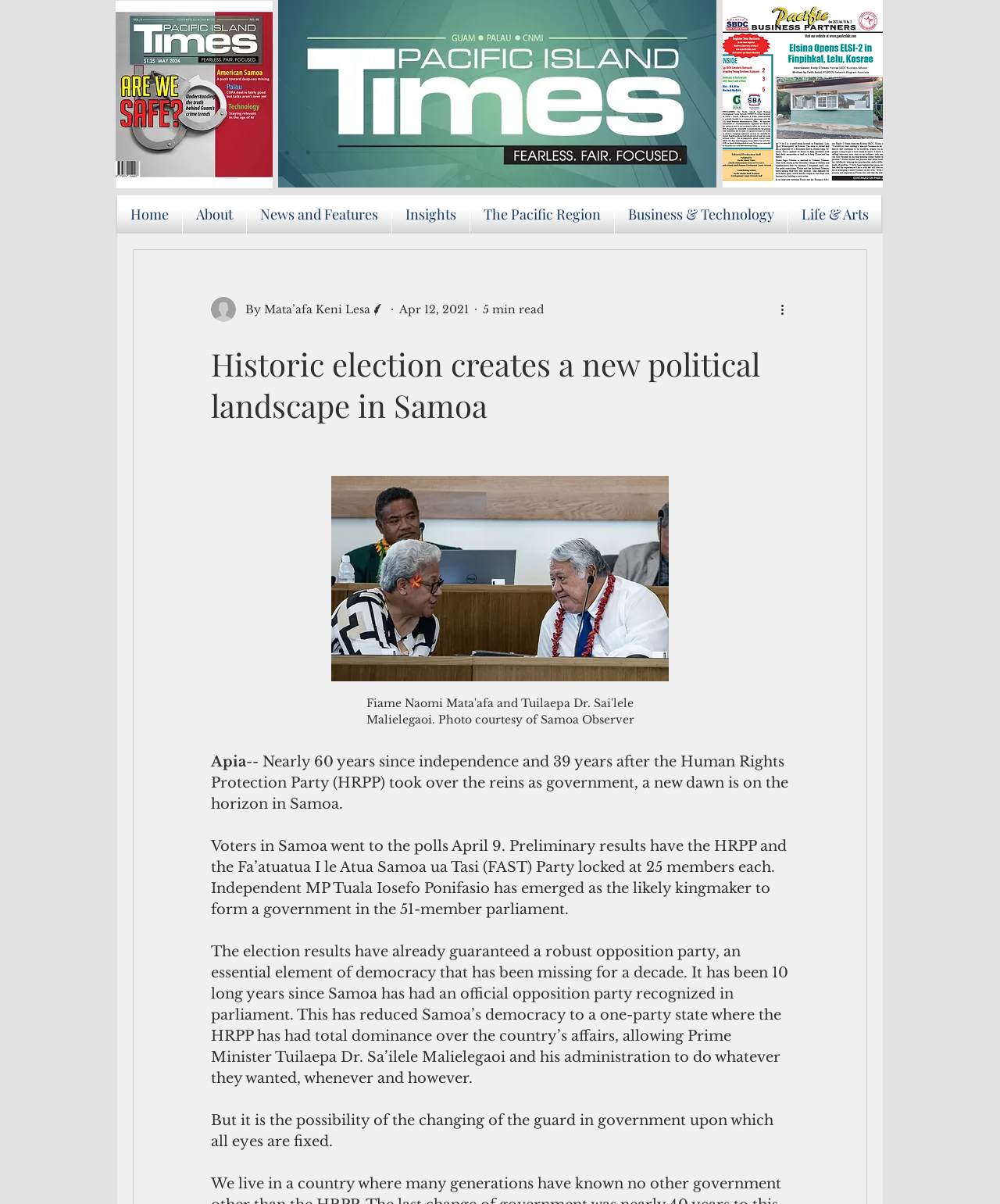Locate the bounding box coordinates of the element to click to perform the following action: 'Click the 'Home' link'. The coordinates should be given as four float values between 0 and 1, in the form of [left, top, right, bottom].

[0.117, 0.162, 0.182, 0.194]